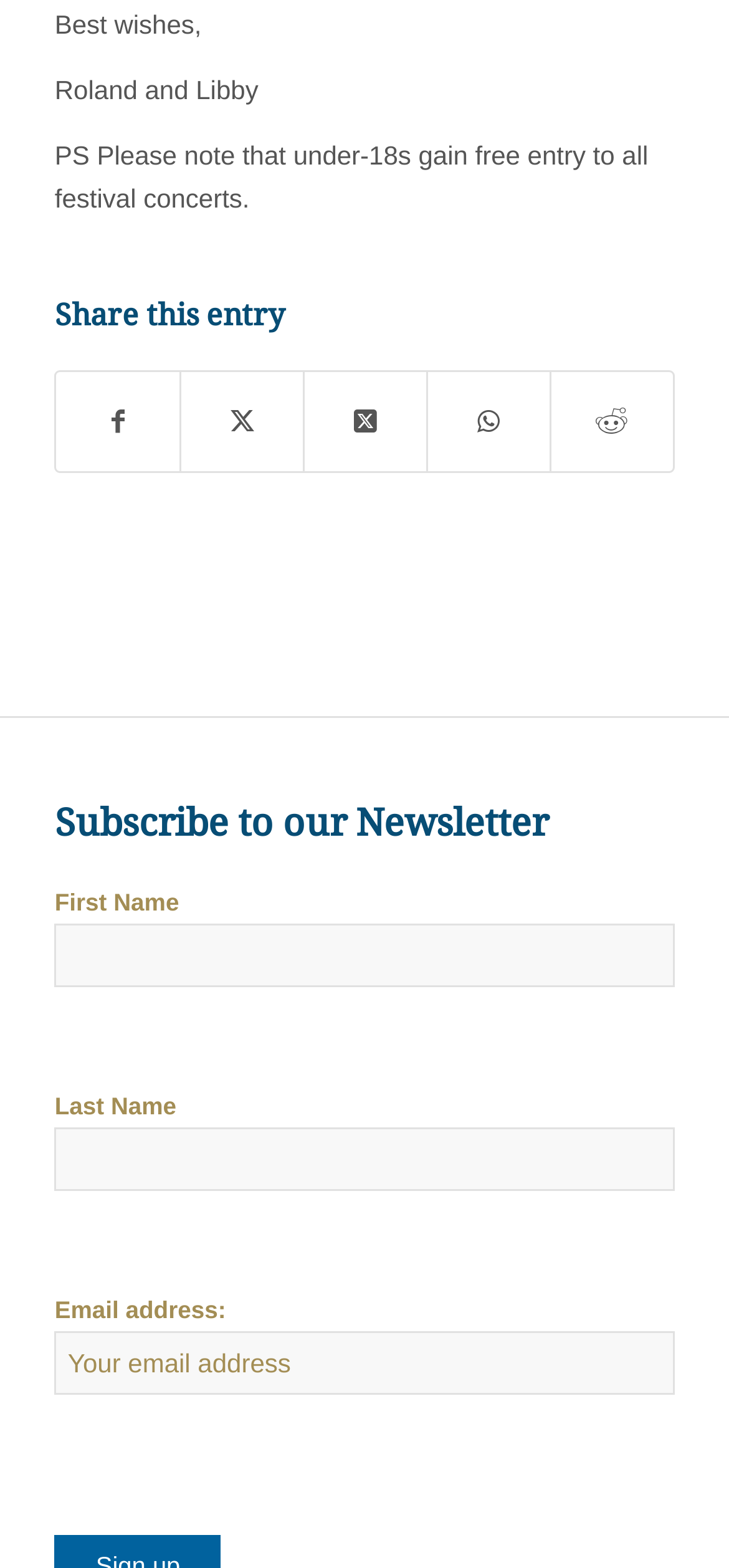What is the required field in the newsletter subscription form?
Based on the image, give a concise answer in the form of a single word or short phrase.

Email address